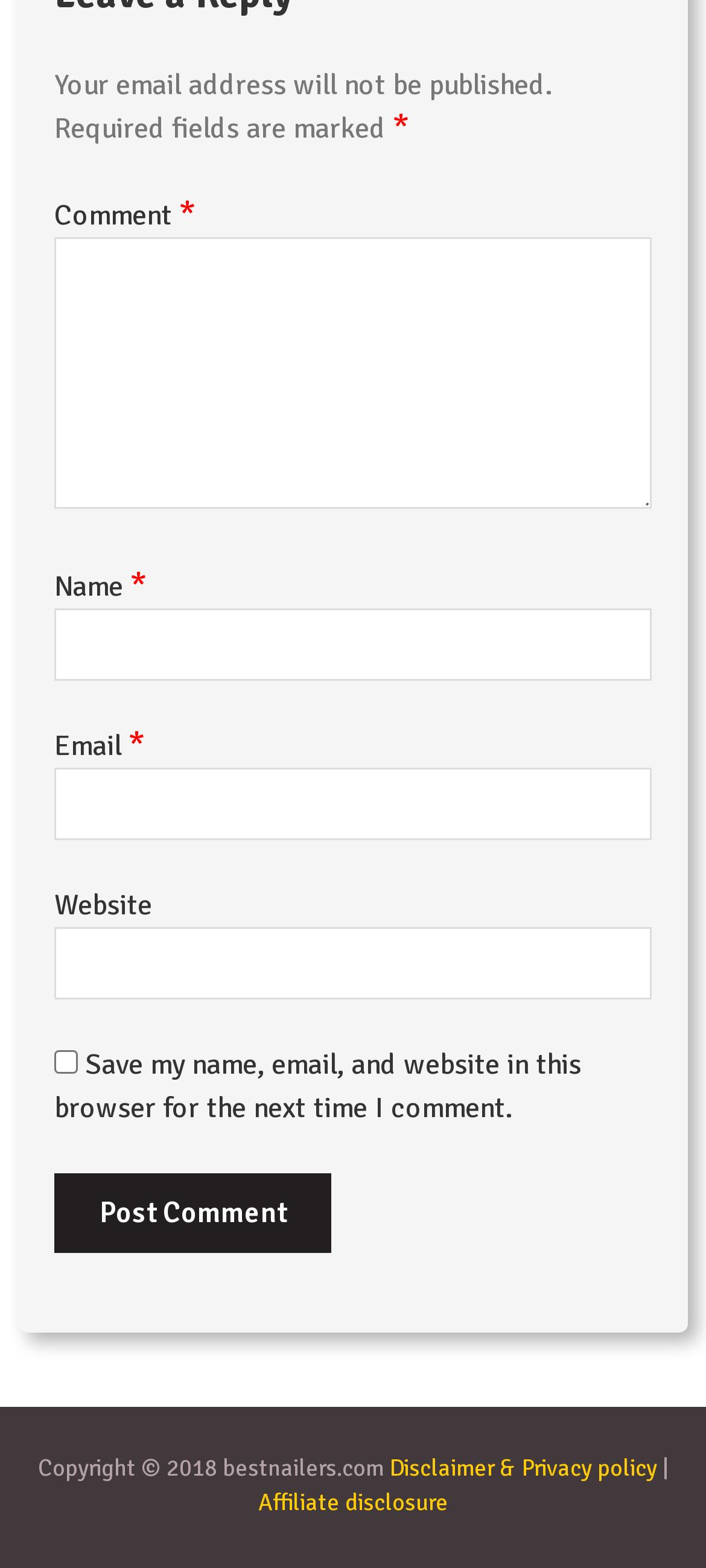Find the bounding box coordinates of the area that needs to be clicked in order to achieve the following instruction: "Input your email address". The coordinates should be specified as four float numbers between 0 and 1, i.e., [left, top, right, bottom].

[0.077, 0.489, 0.923, 0.535]